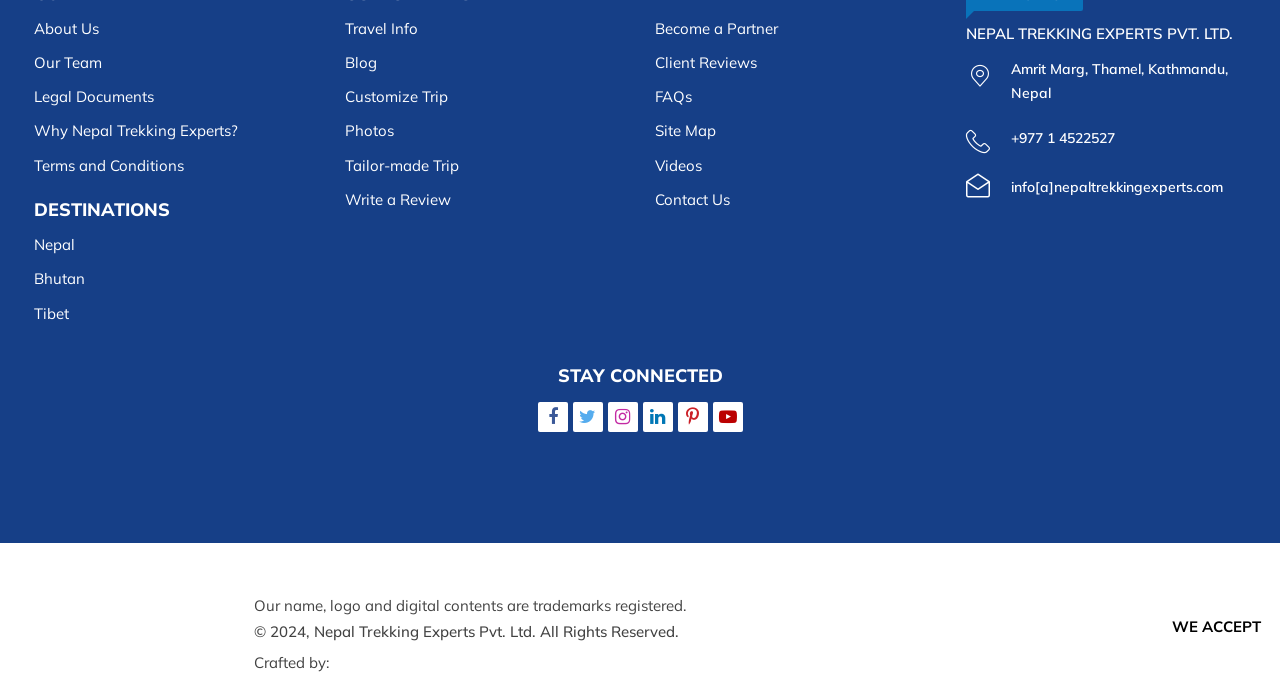Refer to the image and answer the question with as much detail as possible: What are the social media platforms listed?

The social media platforms are listed under the 'STAY CONNECTED' heading, where there are links to each of the platforms, including Facebook, Twitter, Instagram, LinkedIn, Pinterest, and Youtube.